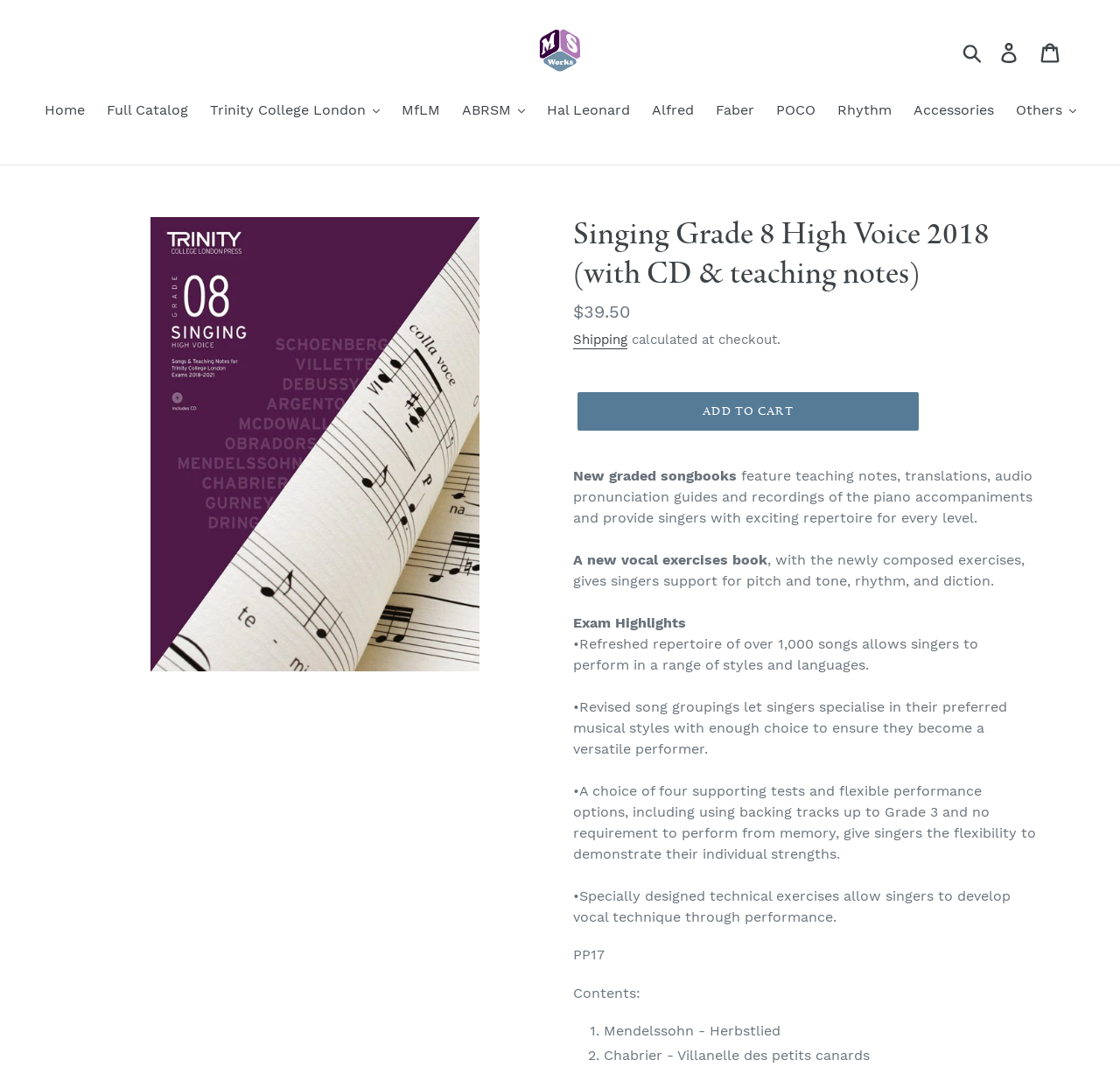Please identify the bounding box coordinates of the element's region that needs to be clicked to fulfill the following instruction: "Log in to the website". The bounding box coordinates should consist of four float numbers between 0 and 1, i.e., [left, top, right, bottom].

[0.884, 0.031, 0.92, 0.067]